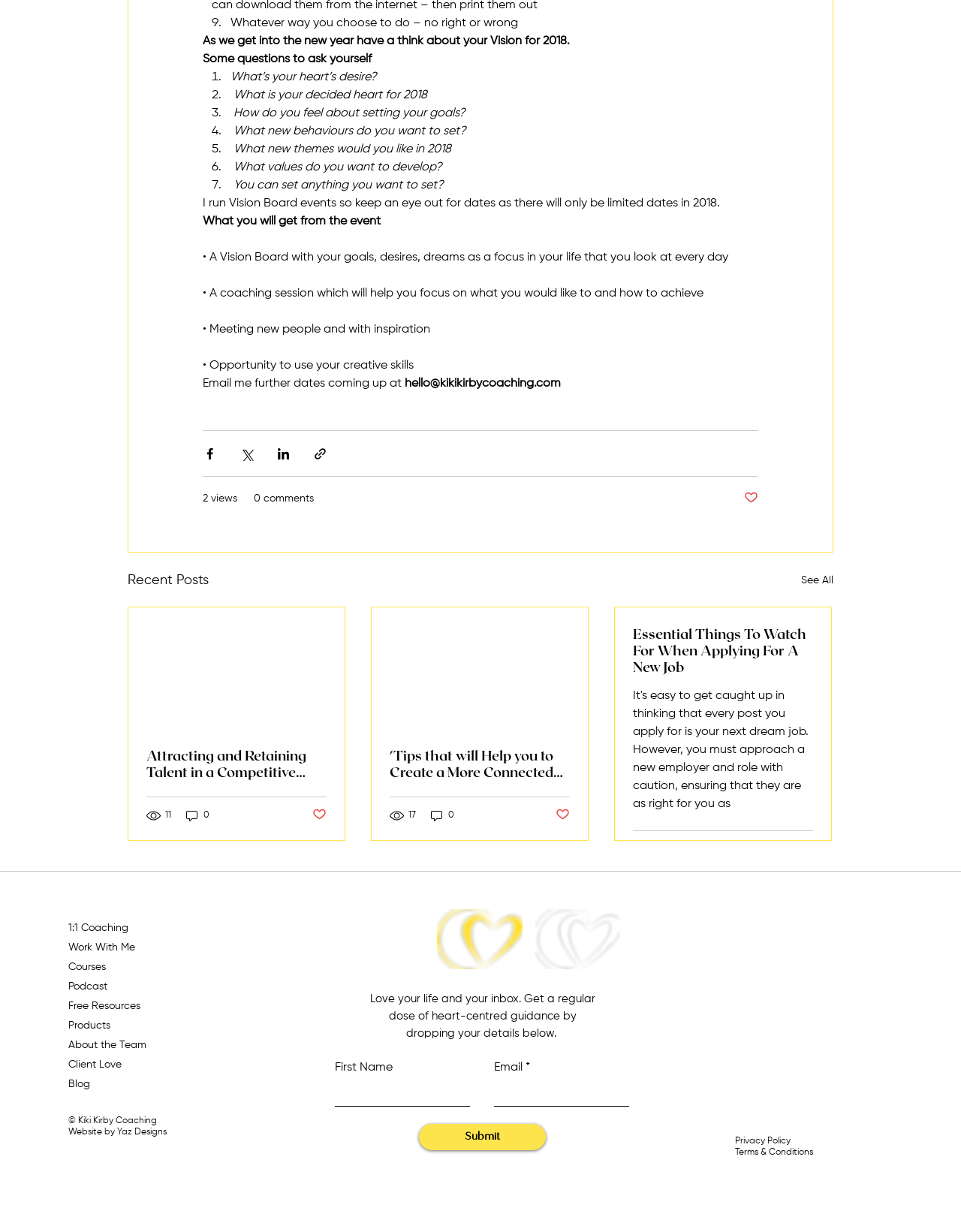How many social media sharing options are available?
Answer the question with just one word or phrase using the image.

4